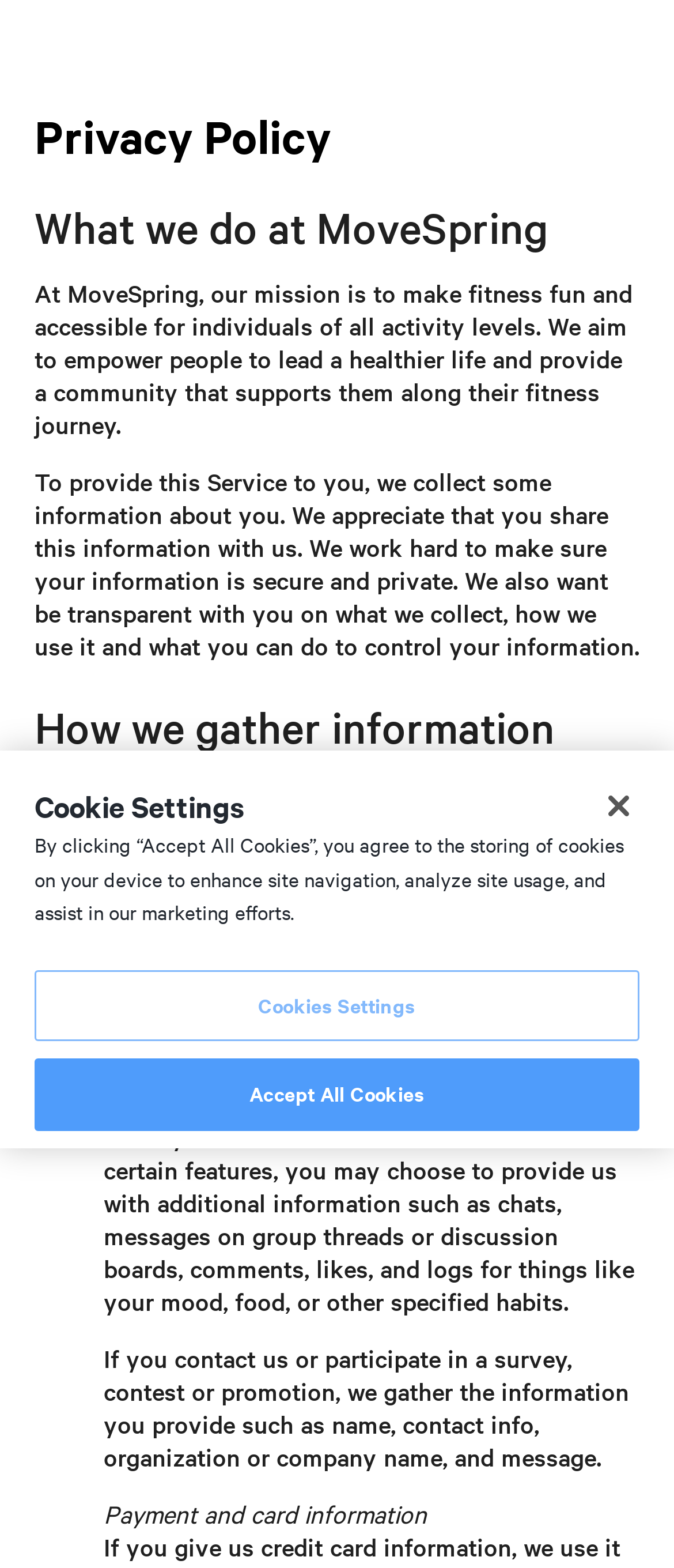With reference to the screenshot, provide a detailed response to the question below:
How does MoveSpring ensure user information security?

According to the webpage, MoveSpring works hard to make sure user information is secure and private, as mentioned in the StaticText element with the text 'We work hard to make sure your information is secure and private.'